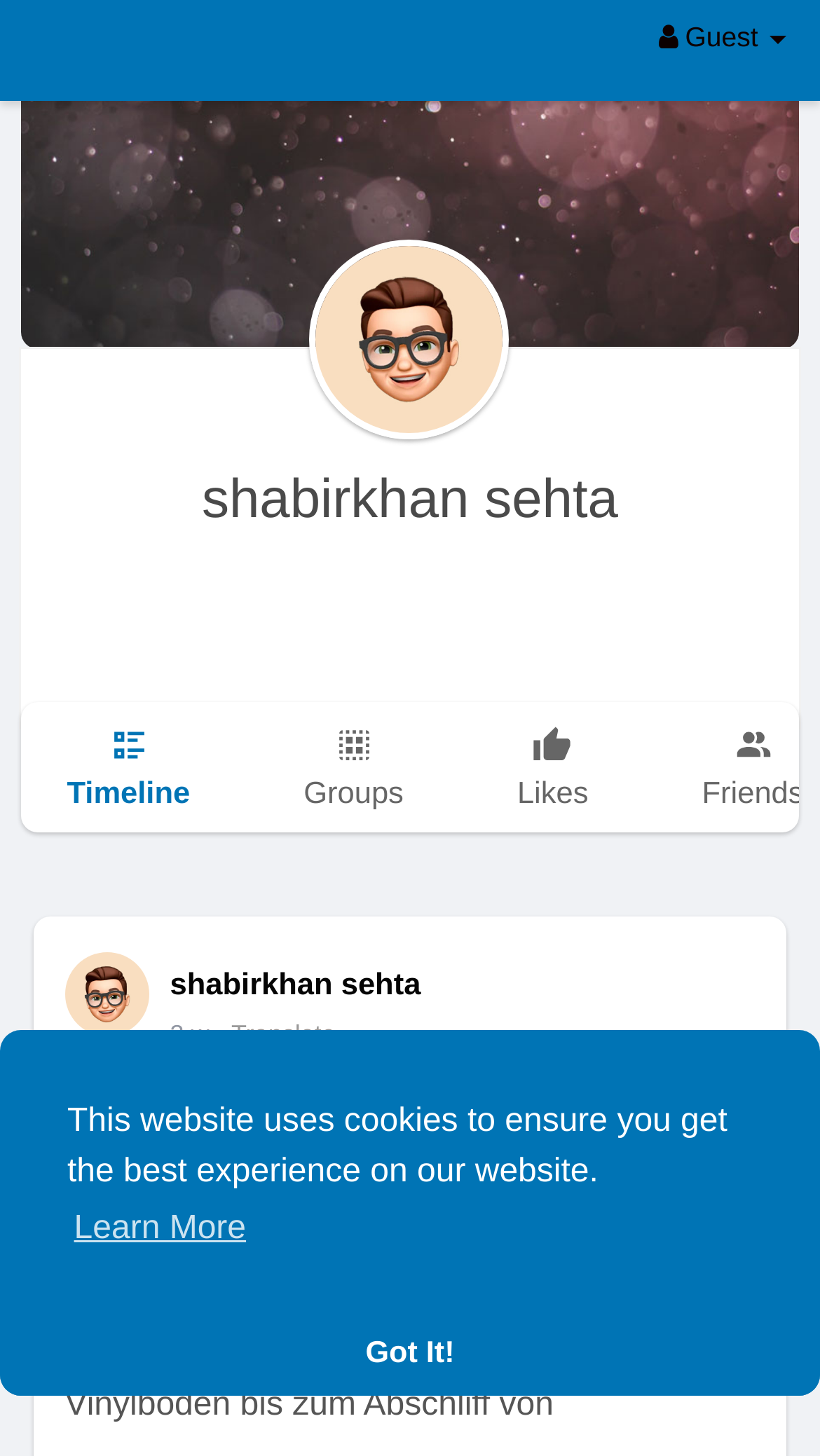Please mark the bounding box coordinates of the area that should be clicked to carry out the instruction: "go to timeline".

[0.025, 0.482, 0.288, 0.571]